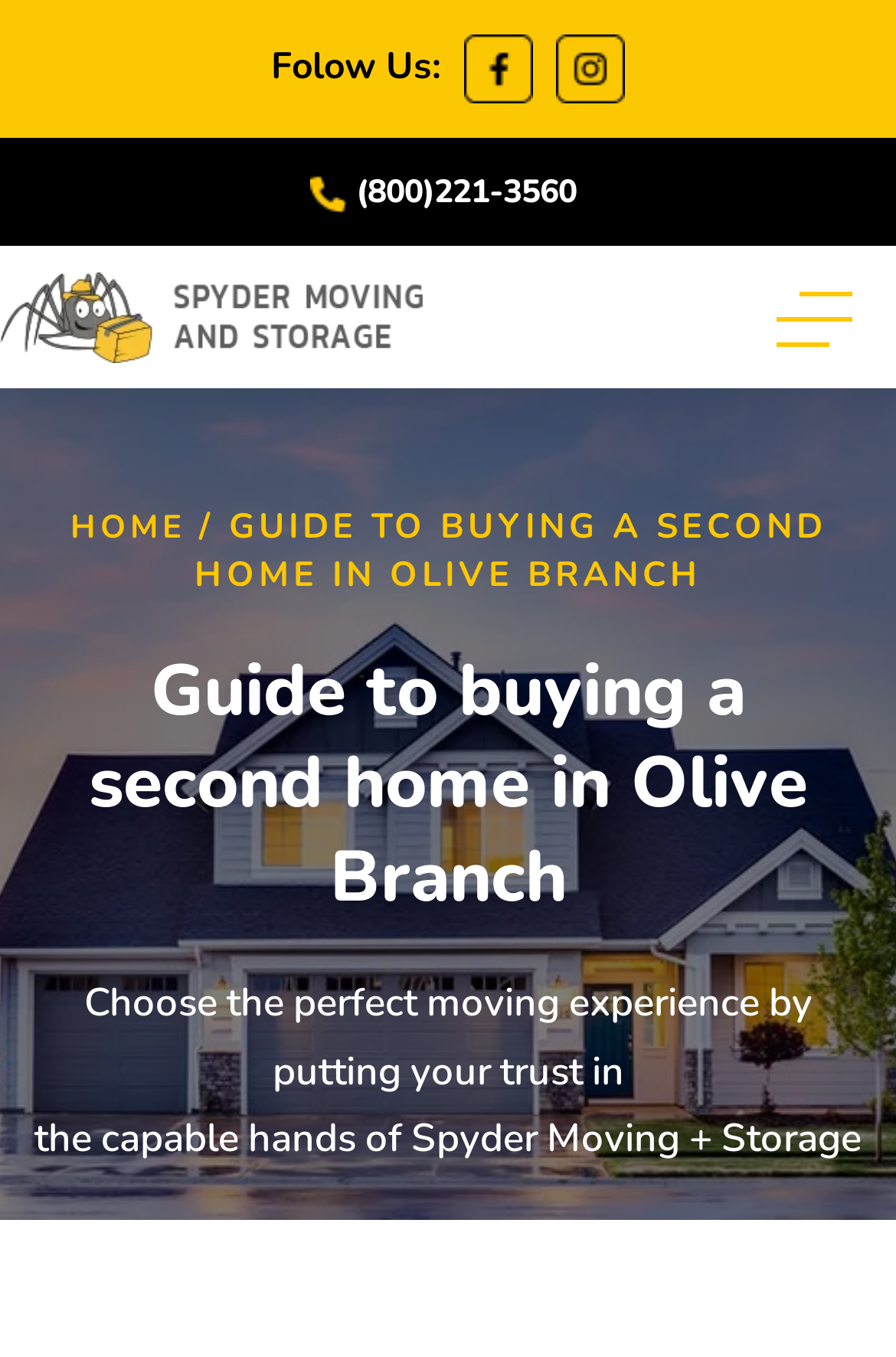Provide a brief response using a word or short phrase to this question:
What is the topic of the guide on this webpage?

Buying a second home in Olive Branch